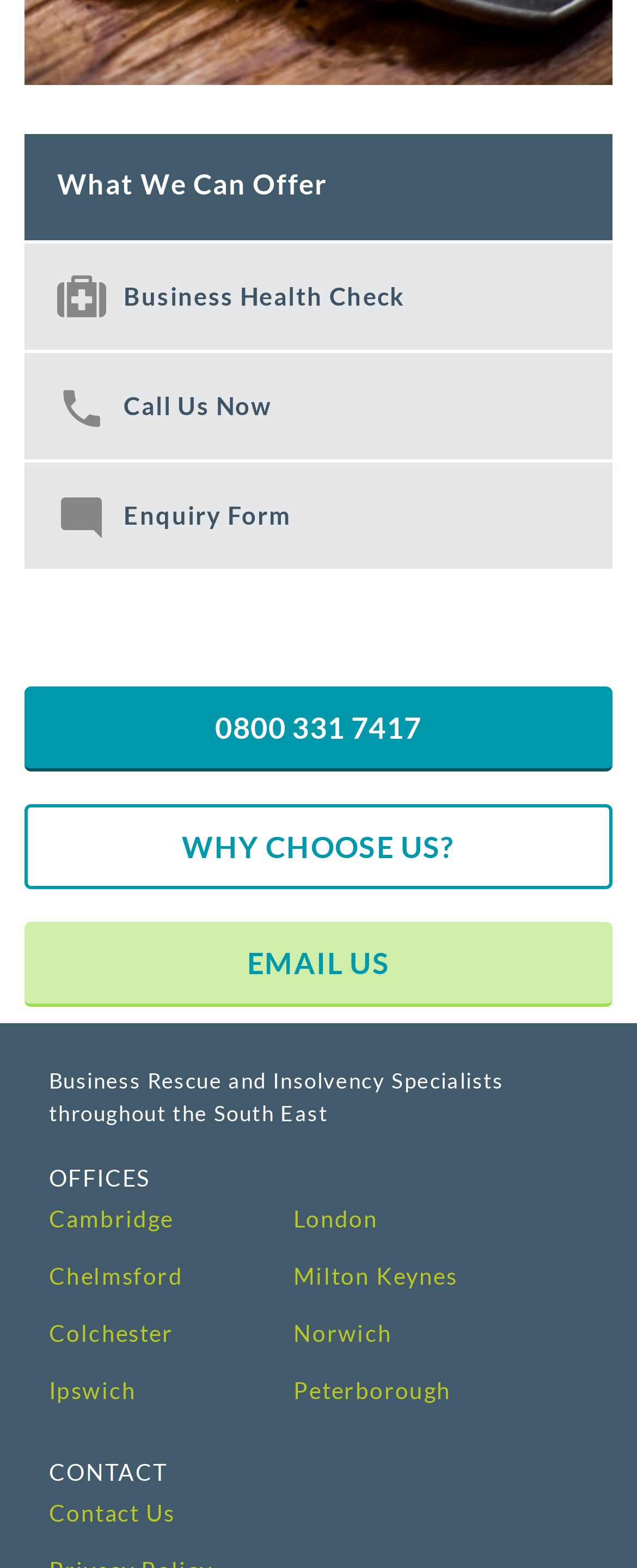How can I contact the company?
Look at the image and respond with a single word or a short phrase.

Contact Us